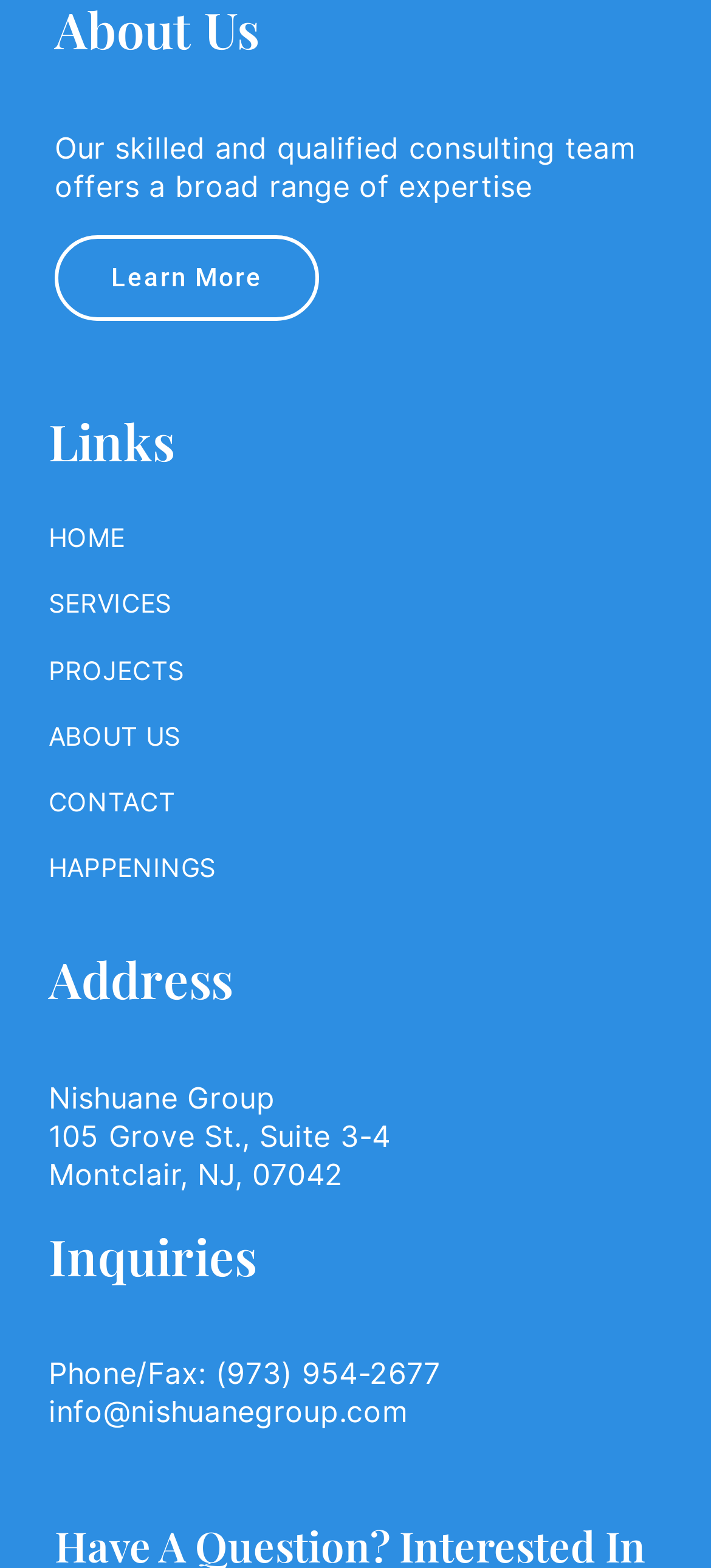Determine the bounding box for the UI element that matches this description: "Phone/Fax: (973) 954-2677".

[0.068, 0.864, 0.619, 0.888]